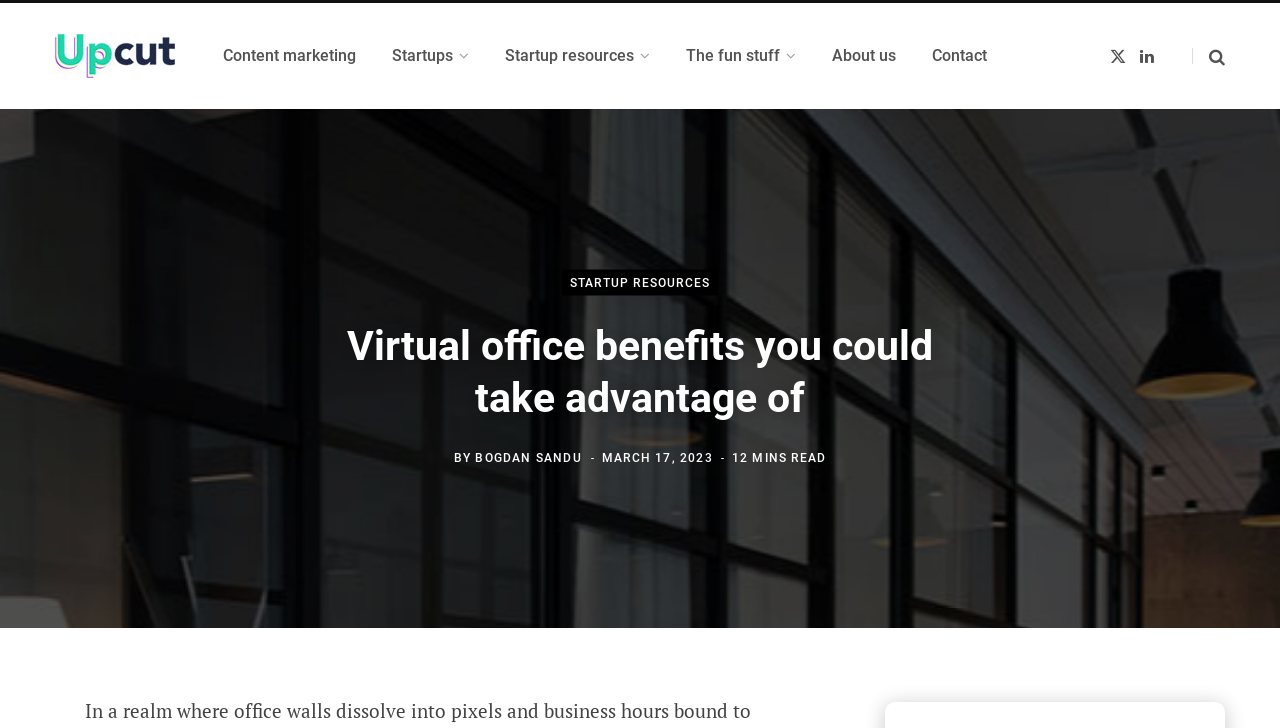Find the bounding box coordinates of the element you need to click on to perform this action: 'Explore Content marketing'. The coordinates should be represented by four float values between 0 and 1, in the format [left, top, right, bottom].

[0.16, 0.029, 0.292, 0.125]